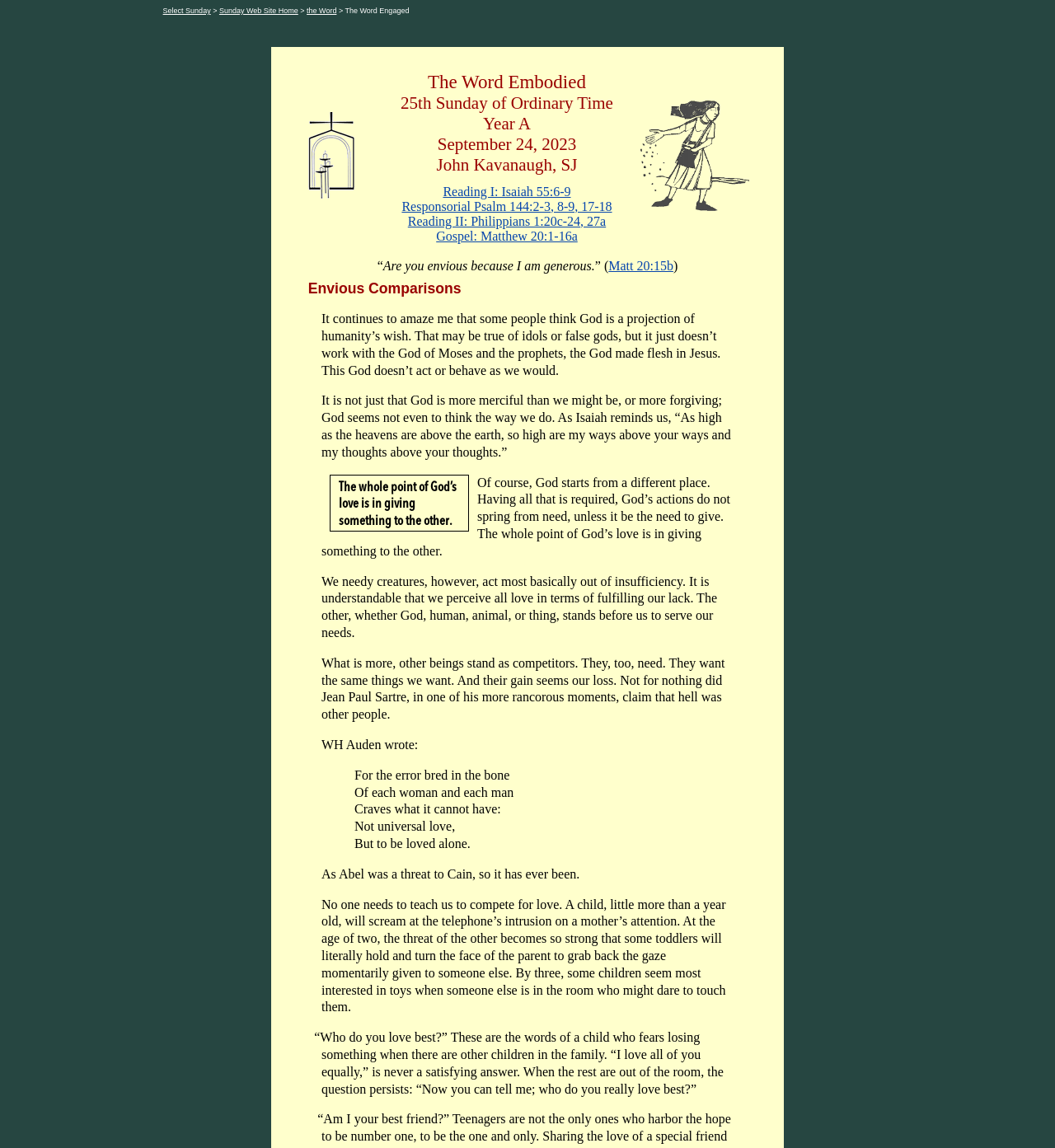From the element description: "Matt 20:15b", extract the bounding box coordinates of the UI element. The coordinates should be expressed as four float numbers between 0 and 1, in the order [left, top, right, bottom].

[0.577, 0.225, 0.638, 0.237]